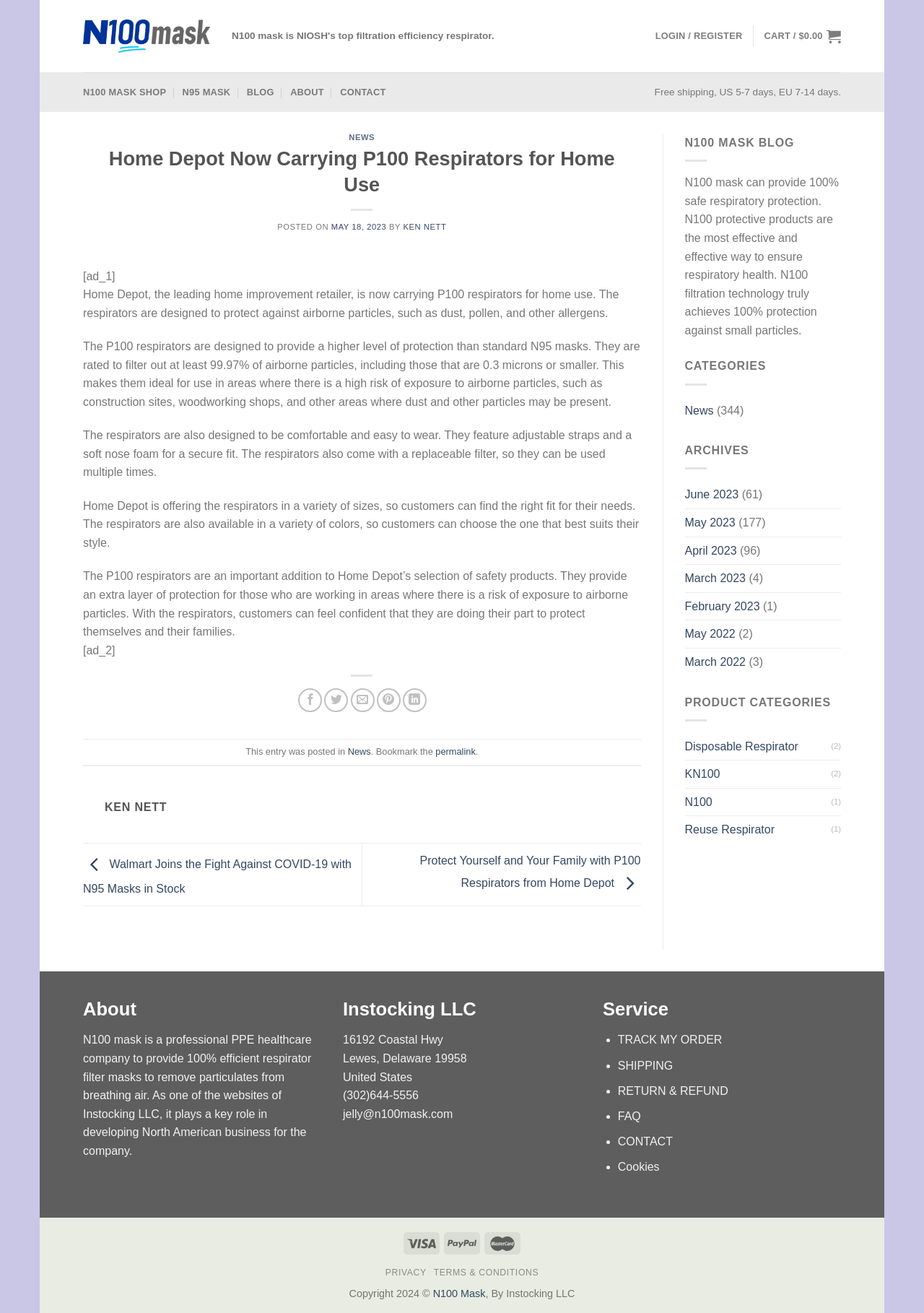Please identify the bounding box coordinates of the clickable area that will fulfill the following instruction: "Click on 'SEAN CASTERLINE'". The coordinates should be in the format of four float numbers between 0 and 1, i.e., [left, top, right, bottom].

None